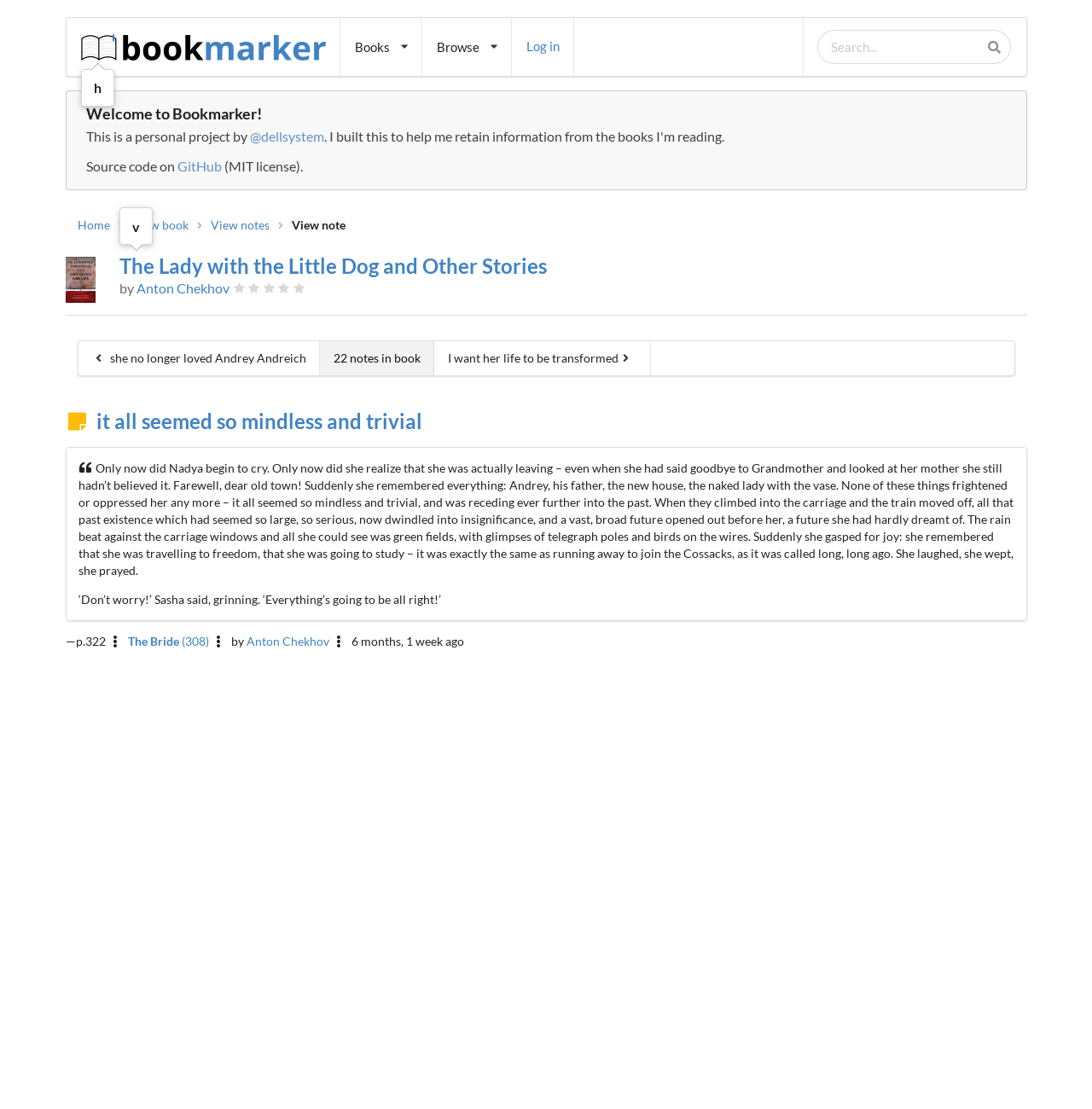Respond with a single word or phrase to the following question: What is the quote displayed on the webpage?

it all seemed so mindless and trivial